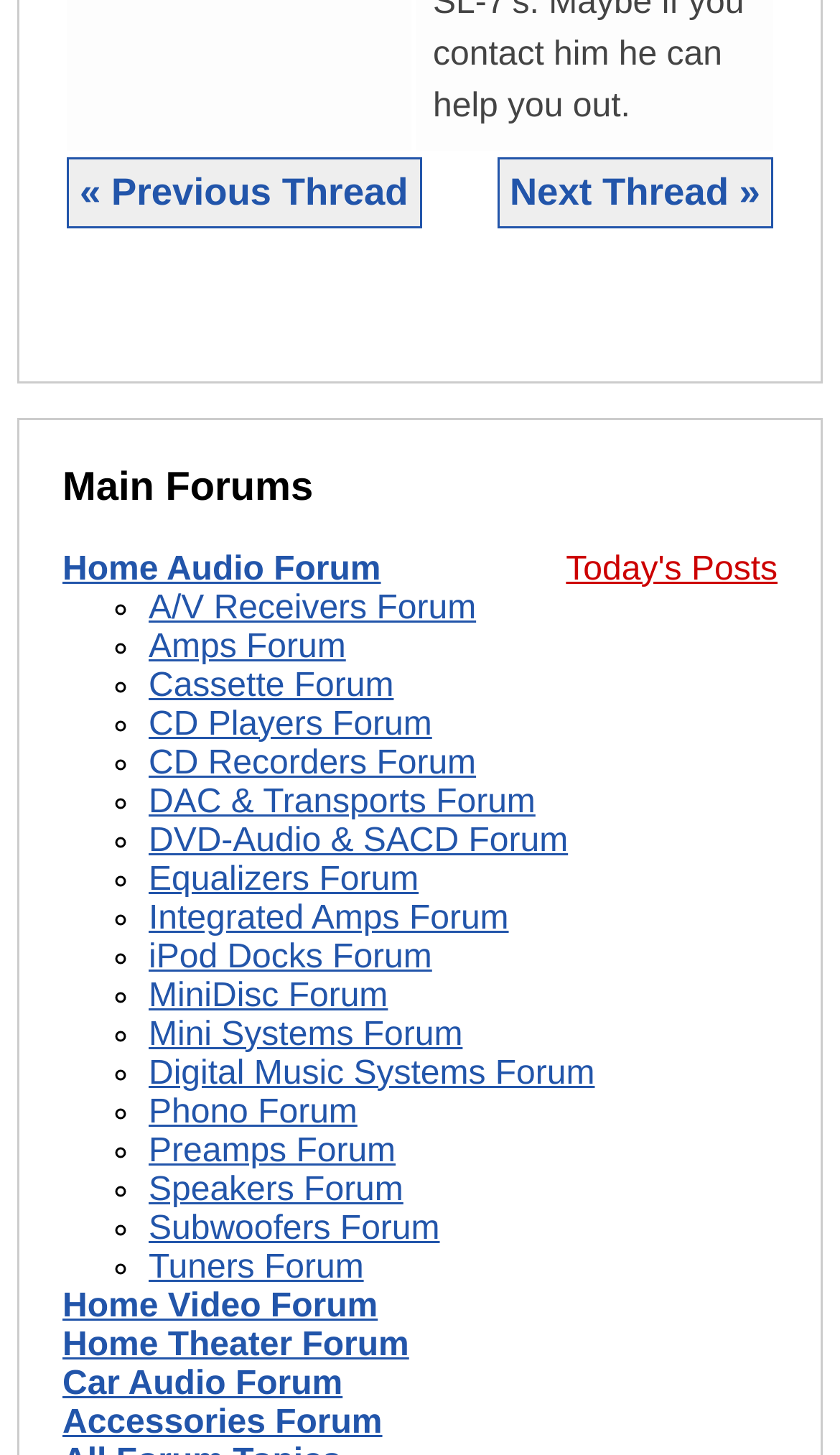Find the bounding box coordinates for the area that must be clicked to perform this action: "Go to previous thread".

[0.079, 0.108, 0.501, 0.157]